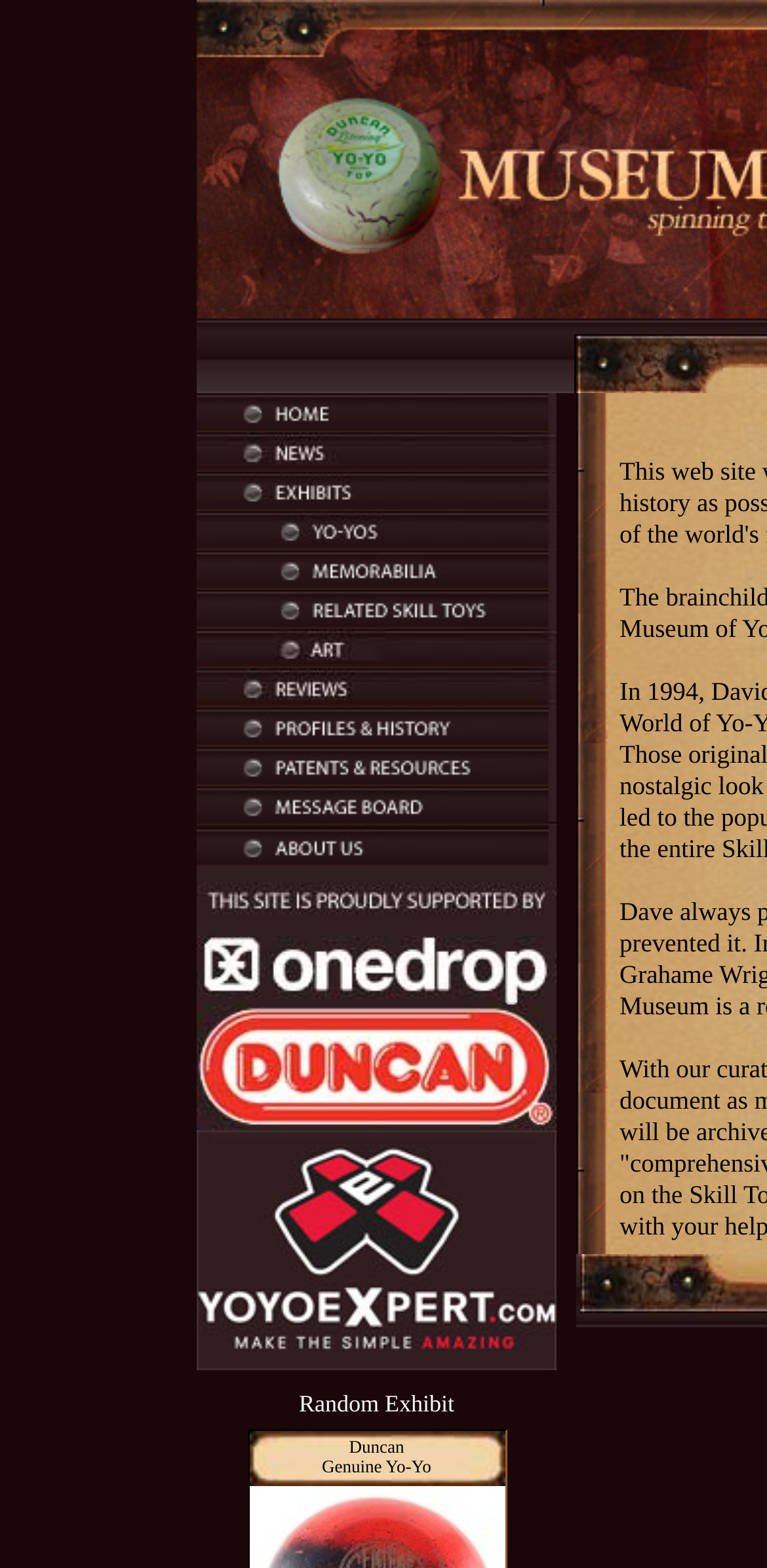Determine the bounding box coordinates for the UI element described. Format the coordinates as (top-left x, top-left y, bottom-right x, bottom-right y) and ensure all values are between 0 and 1. Element description: alt="Related Skill Toys"

[0.256, 0.386, 0.726, 0.405]